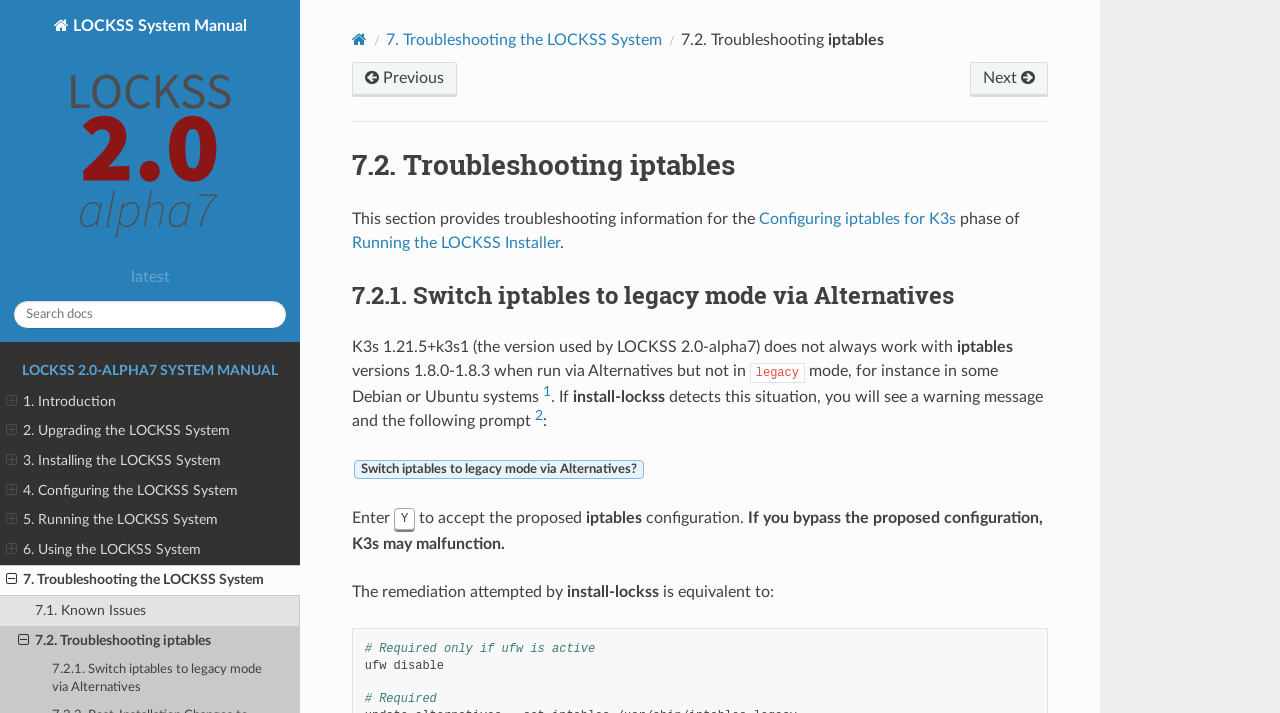Use a single word or phrase to respond to the question:
What is the alternative mode for iptables mentioned in the webpage?

legacy mode